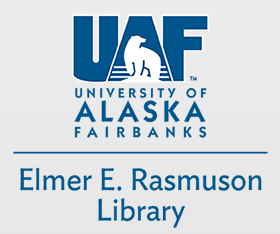What colors are used in the logo?
Look at the screenshot and give a one-word or phrase answer.

Blue and white